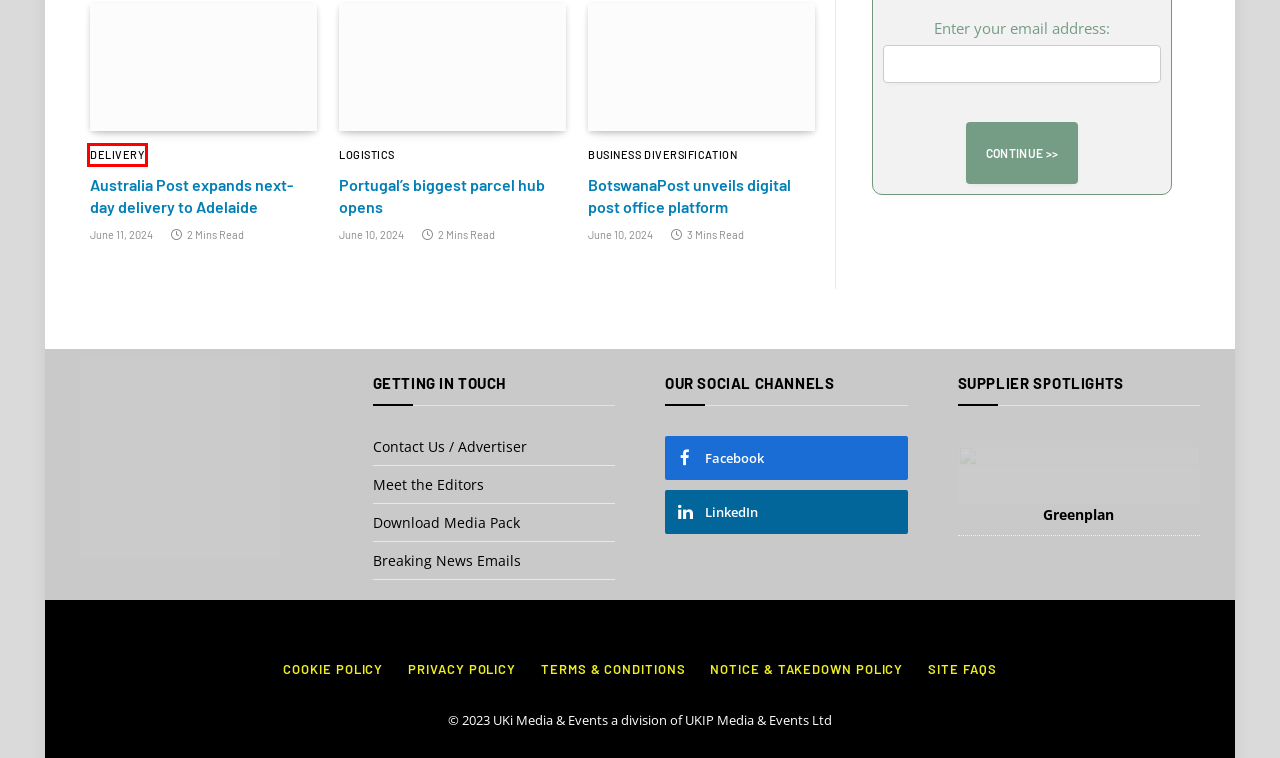Examine the screenshot of a webpage with a red bounding box around a UI element. Select the most accurate webpage description that corresponds to the new page after clicking the highlighted element. Here are the choices:
A. Logistics News | Parcel and Postal Technology | UKi Media & Events
B. Home | UKi Media & Events
C. Business Diversification News | Parcel and Postal Technology | UKi
D. Contact Us - Parcel and Postal Technology International
E. Delivery News | Parcel and Postal Technology | UKi Media & Events
F. Greenplan - Parcel and Postal Technology International
G. Postal Technology Opinion & Blogs - Parcel and Postal Technology International
H. BotswanaPost unveils digital post office platform - Parcel and Postal Technology International

E